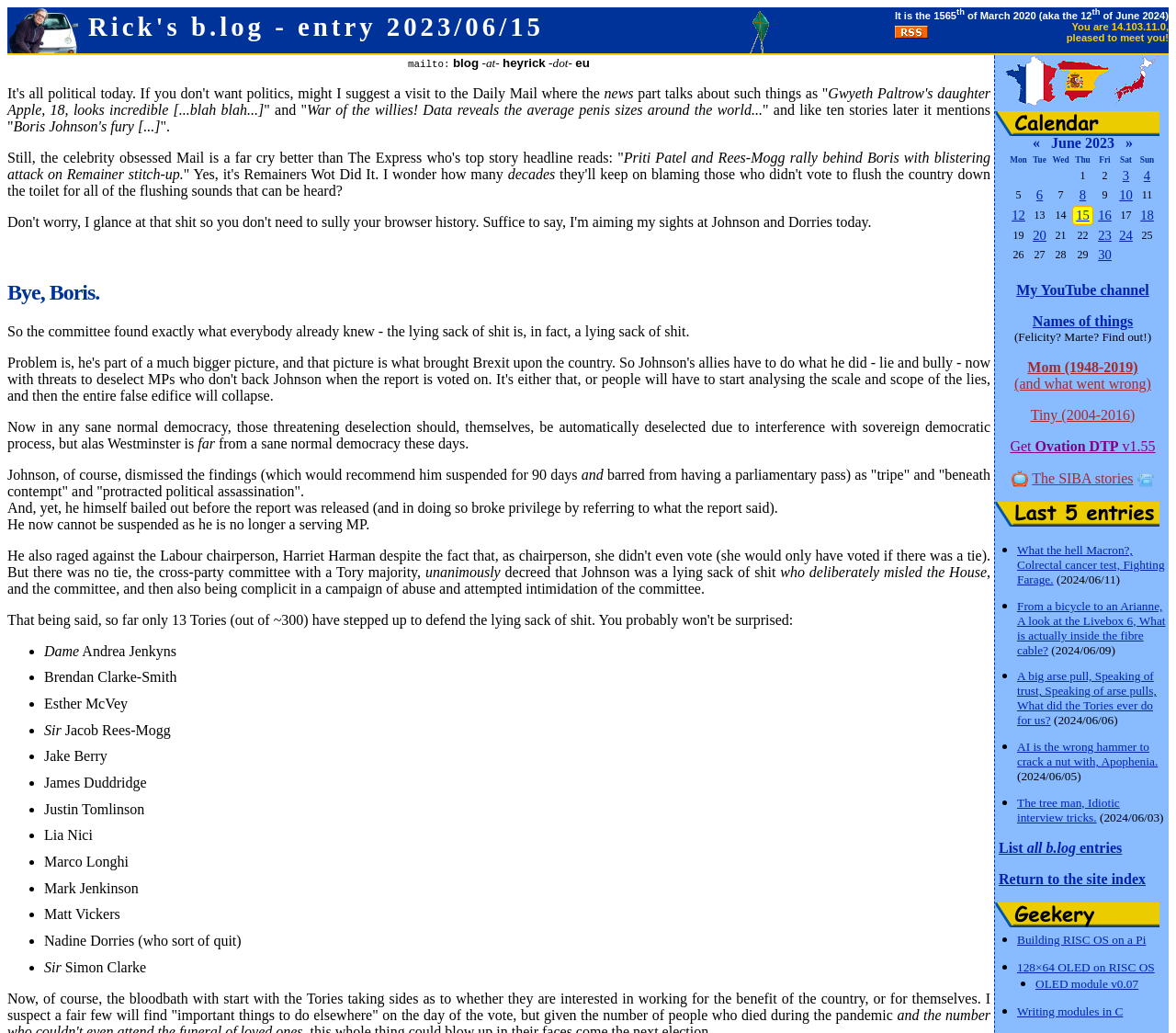Provide your answer in a single word or phrase: 
What is the number of images of flags in the webpage?

3